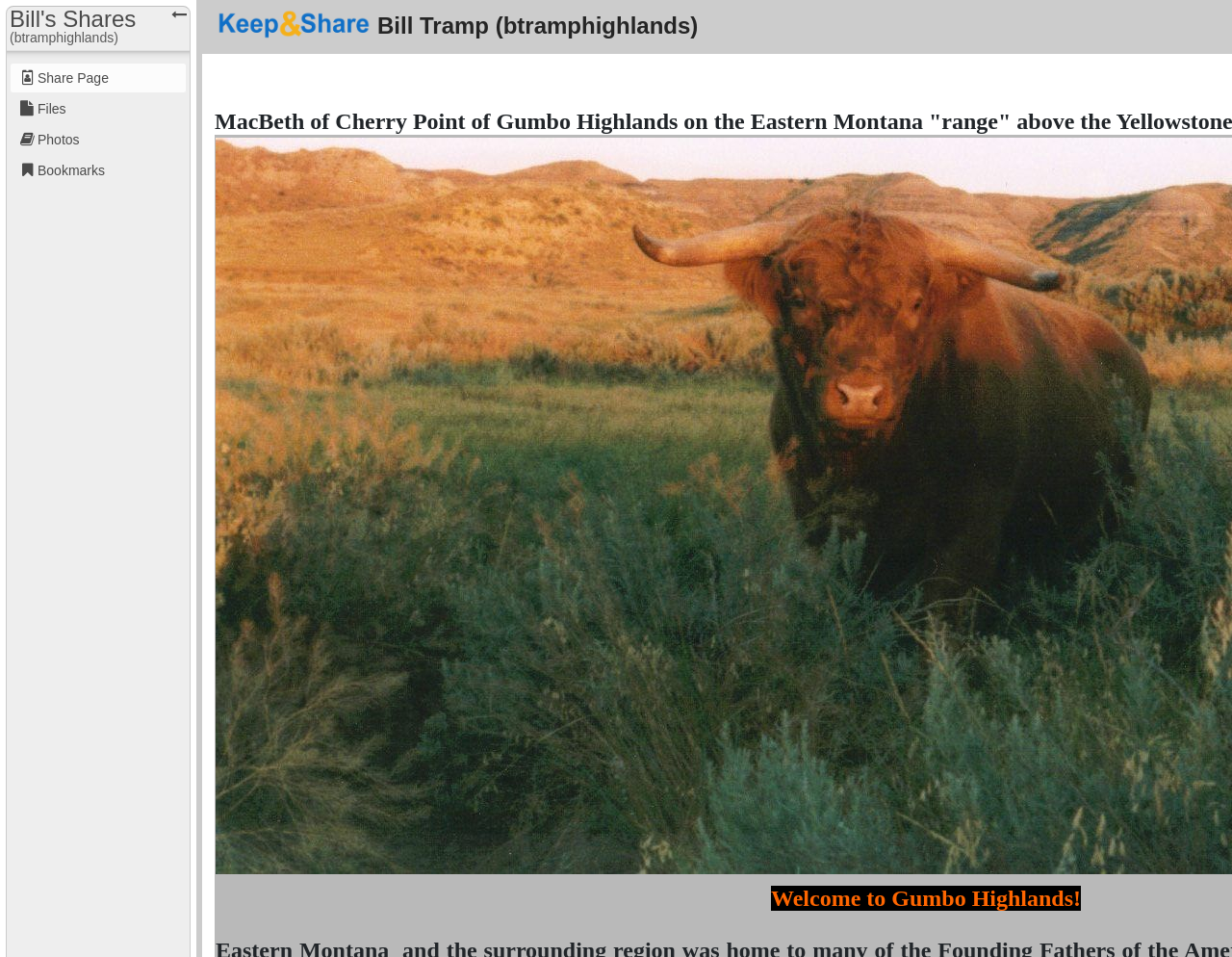Using the webpage screenshot, find the UI element described by Files. Provide the bounding box coordinates in the format (top-left x, top-left y, bottom-right x, bottom-right y), ensuring all values are floating point numbers between 0 and 1.

[0.03, 0.106, 0.054, 0.122]